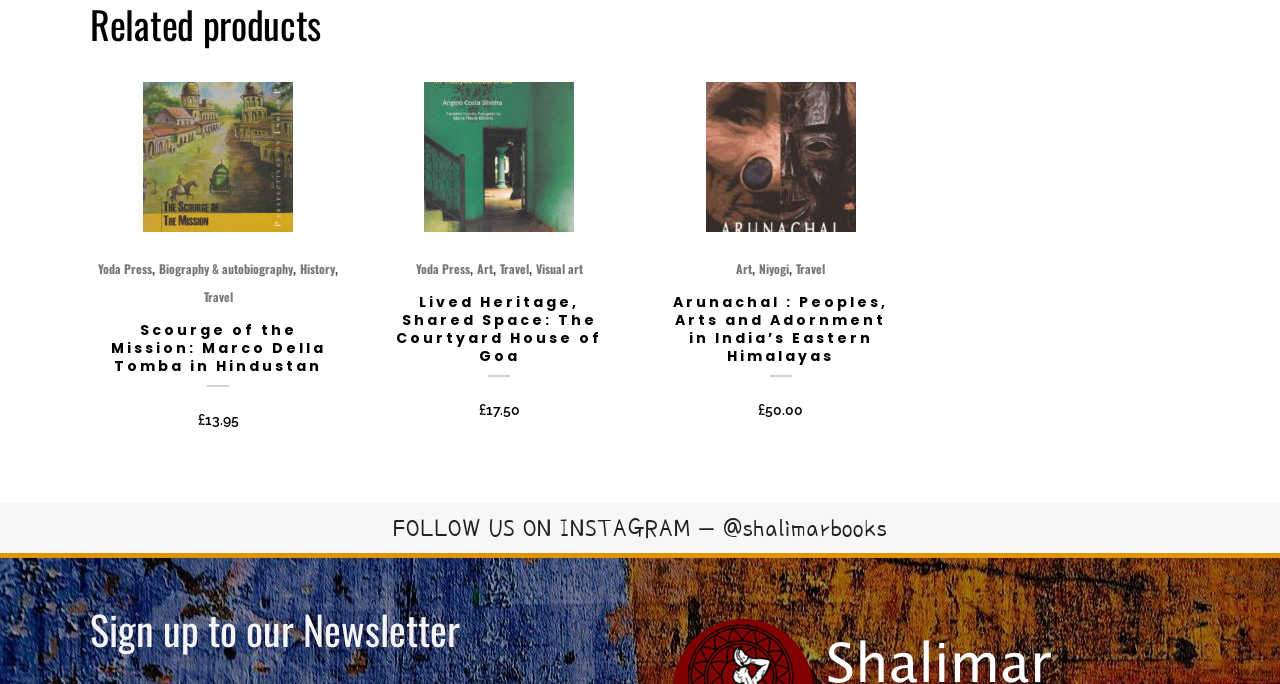What is the title of the first book?
Answer the question with a single word or phrase, referring to the image.

Scourge of the Mission